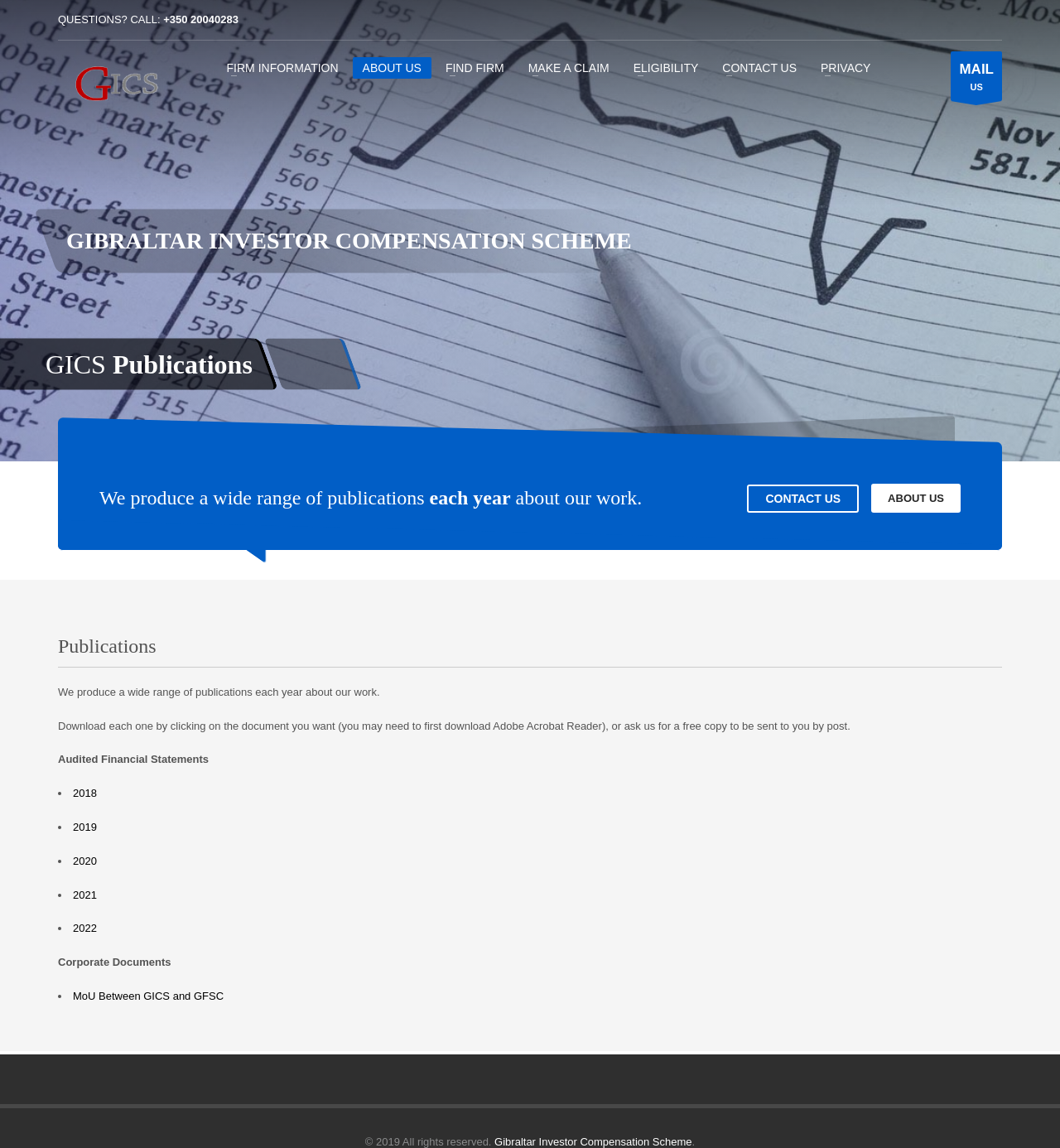Bounding box coordinates are specified in the format (top-left x, top-left y, bottom-right x, bottom-right y). All values are floating point numbers bounded between 0 and 1. Please provide the bounding box coordinate of the region this sentence describes: parent_node: GIBRALTAR INVESTOR COMPENSATION SCHEME

[0.258, 0.295, 0.333, 0.34]